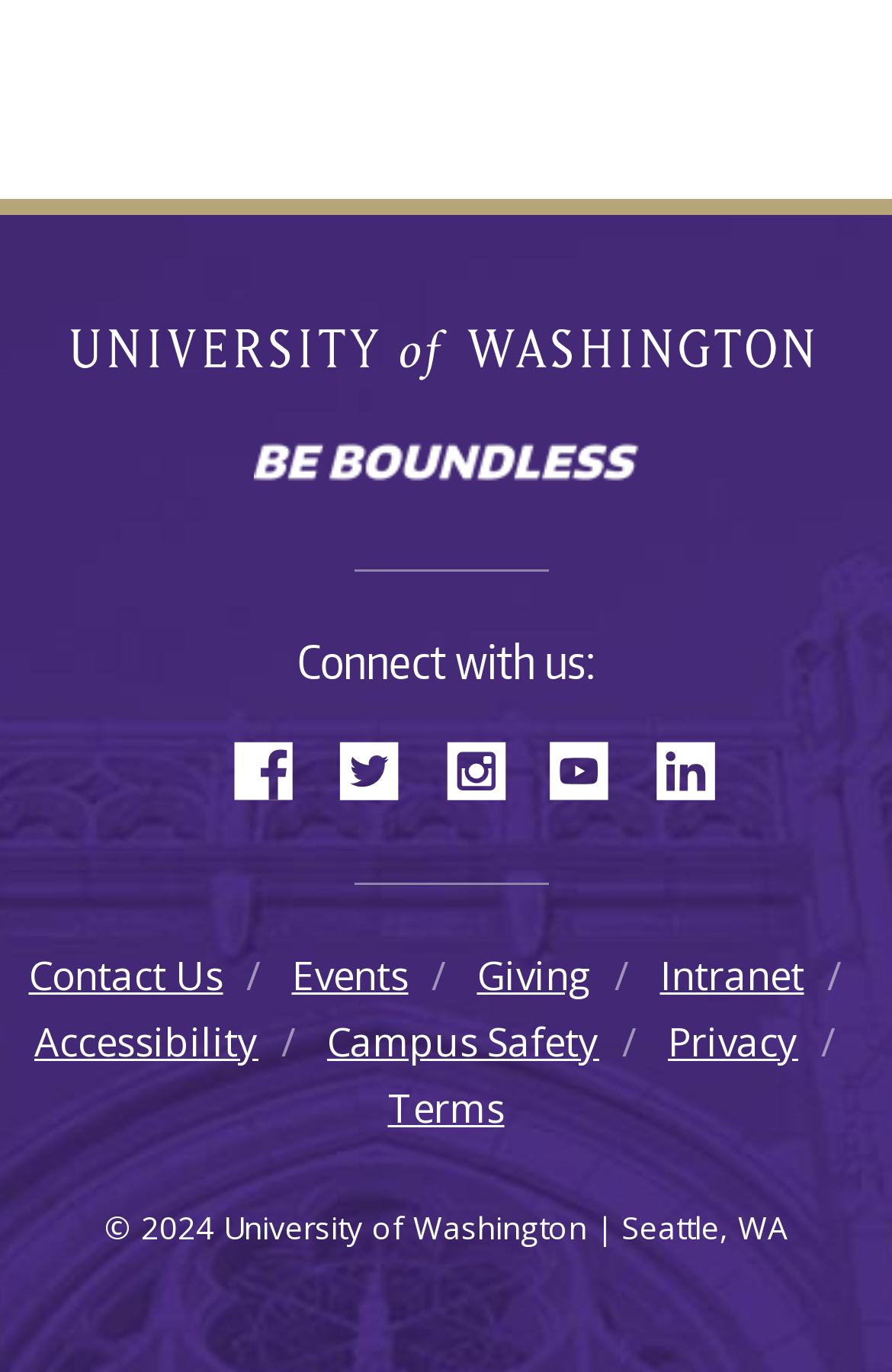Please identify the bounding box coordinates of the element I should click to complete this instruction: 'Contact Us'. The coordinates should be given as four float numbers between 0 and 1, like this: [left, top, right, bottom].

[0.032, 0.691, 0.25, 0.729]